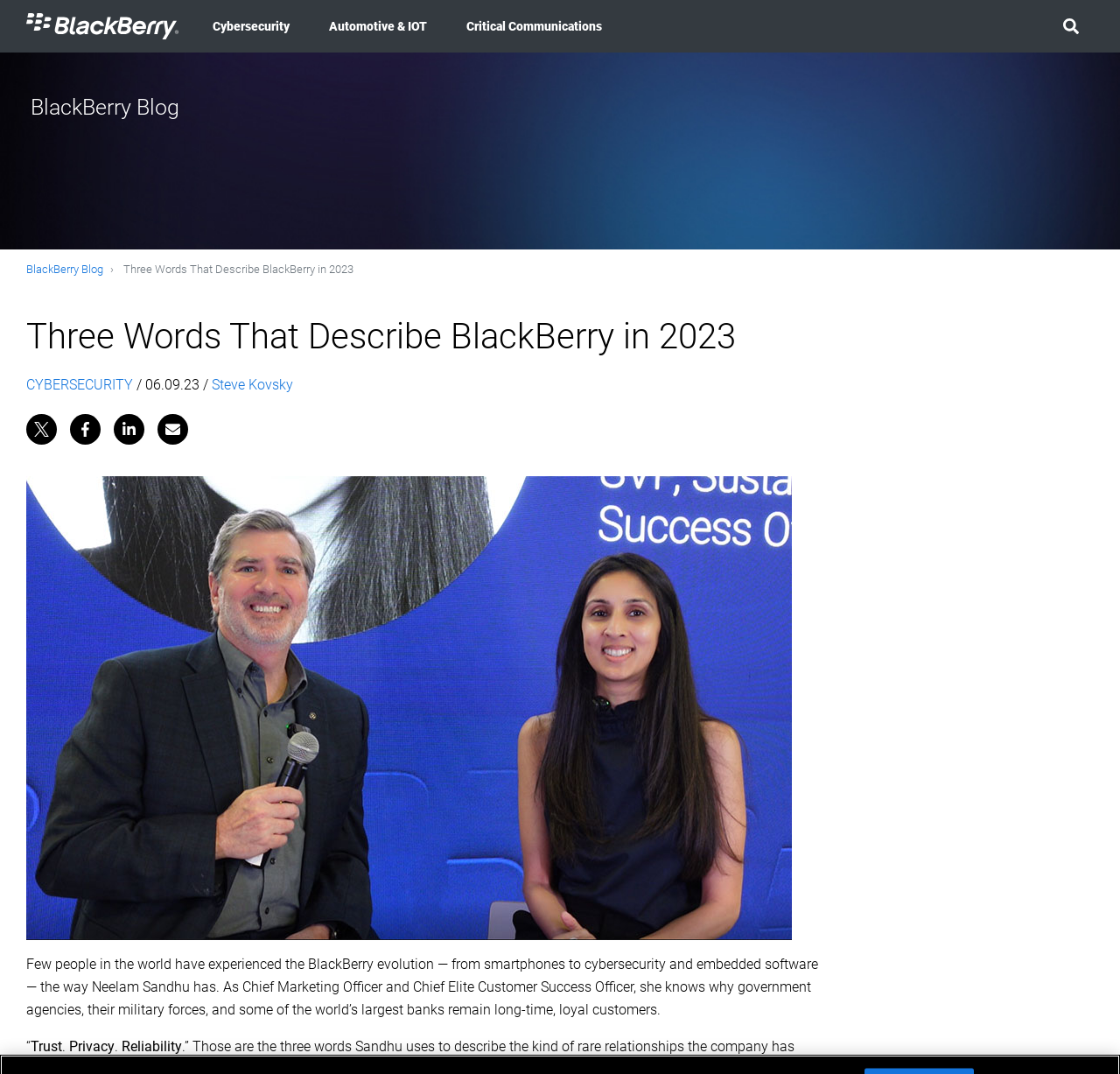Pinpoint the bounding box coordinates of the area that must be clicked to complete this instruction: "Click the BlackBerry Logo".

[0.023, 0.008, 0.16, 0.041]